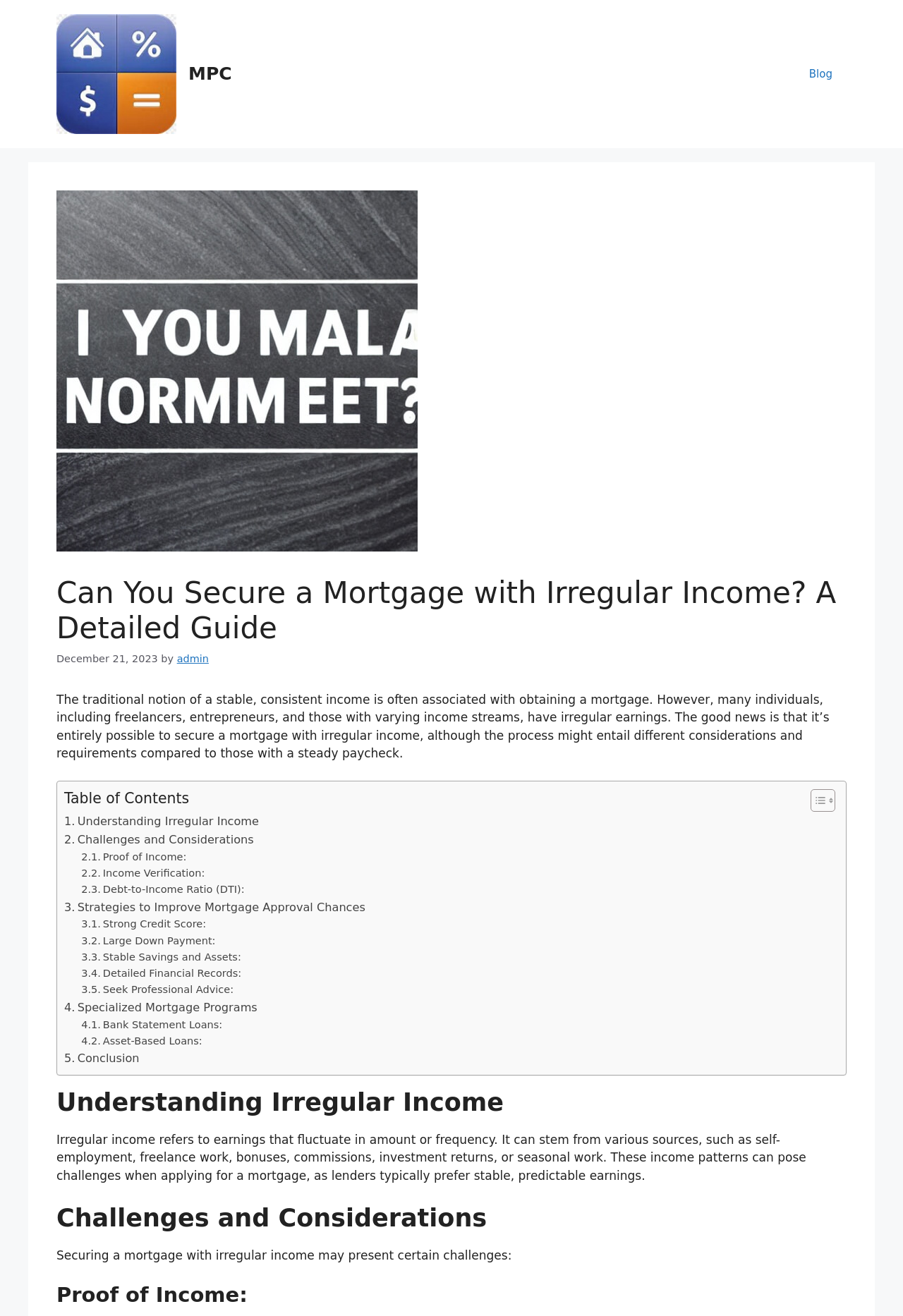Please specify the bounding box coordinates of the clickable section necessary to execute the following command: "Learn about 'Understanding Irregular Income'".

[0.071, 0.617, 0.287, 0.631]